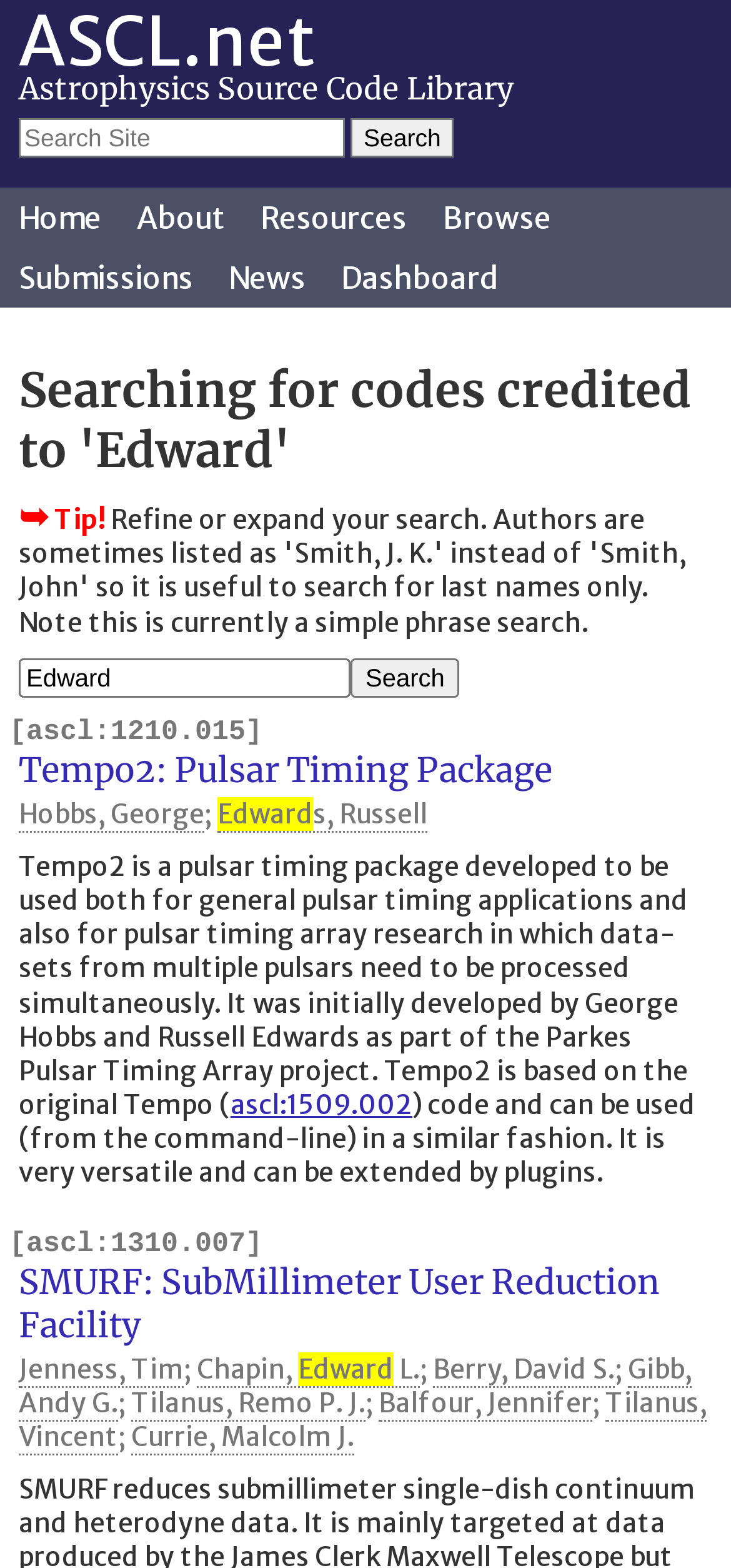Give an in-depth explanation of the webpage layout and content.

The webpage is titled "ASCL.net - Credit Search for 'Edward'" and appears to be a search results page for astrophysics source codes credited to "Edward". 

At the top of the page, there is a heading "ASCL.net" followed by a subheading "Astrophysics Source Code Library". Below this, there is a search box with a "Search" button to the right. 

A navigation menu is located below the search box, with links to "Home", "About", "Resources", "Browse", "Submissions", "News", and "Dashboard". 

The main content of the page is a list of search results, with a heading "Searching for codes credited to 'Edward'". Each result includes a code title, author names, and a brief description. There are multiple results listed, with authors including George Hobbs, Russell Edwards, Tim Jenness, Edward L. Chapin, and others. 

Some of the results have additional information, such as a "Tip!" icon and a brief description of the code. The descriptions provide details about the codes, such as their functionality and development history.